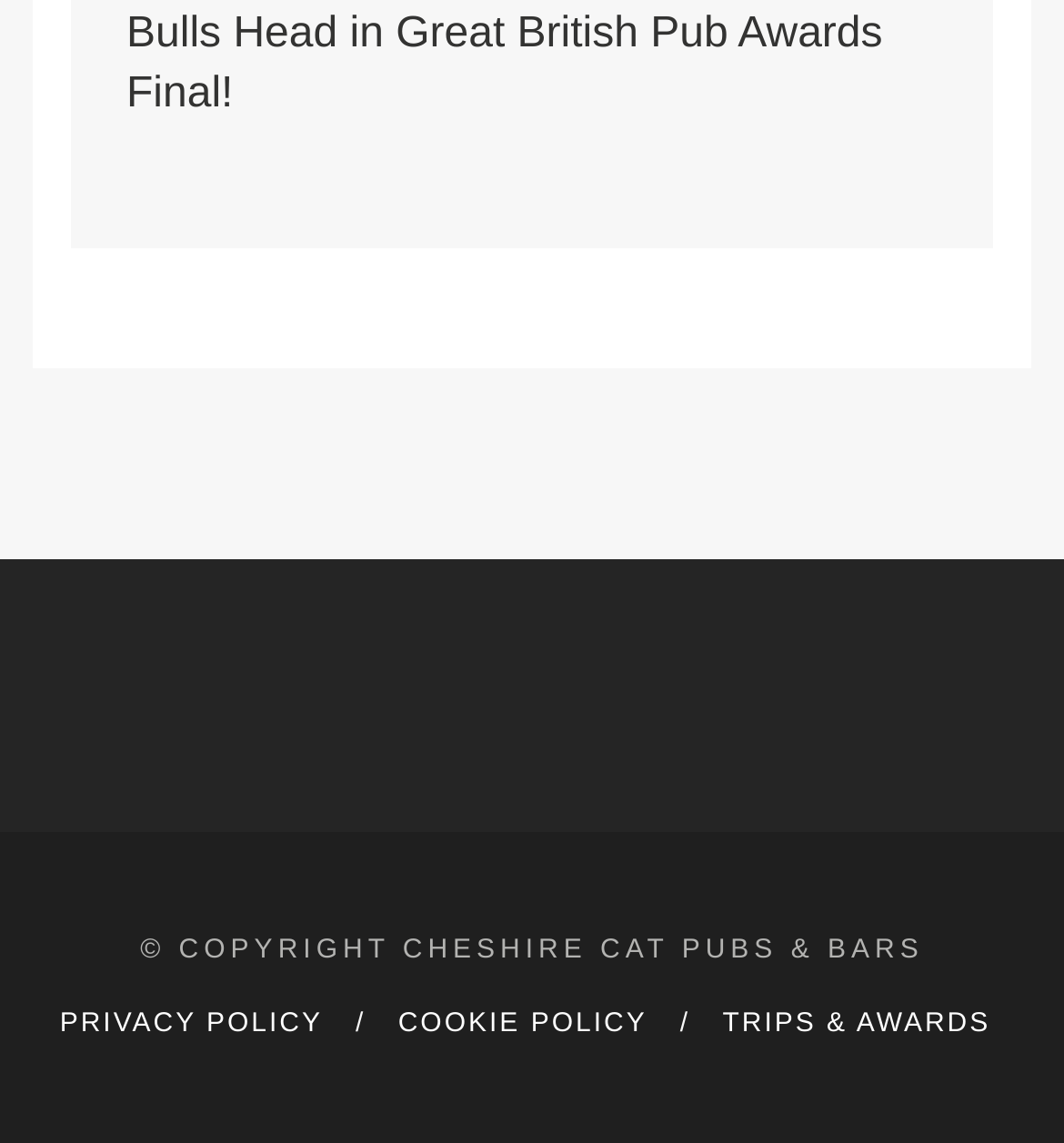Provide the bounding box coordinates of the HTML element this sentence describes: "Trips & Awards". The bounding box coordinates consist of four float numbers between 0 and 1, i.e., [left, top, right, bottom].

[0.679, 0.884, 0.931, 0.91]